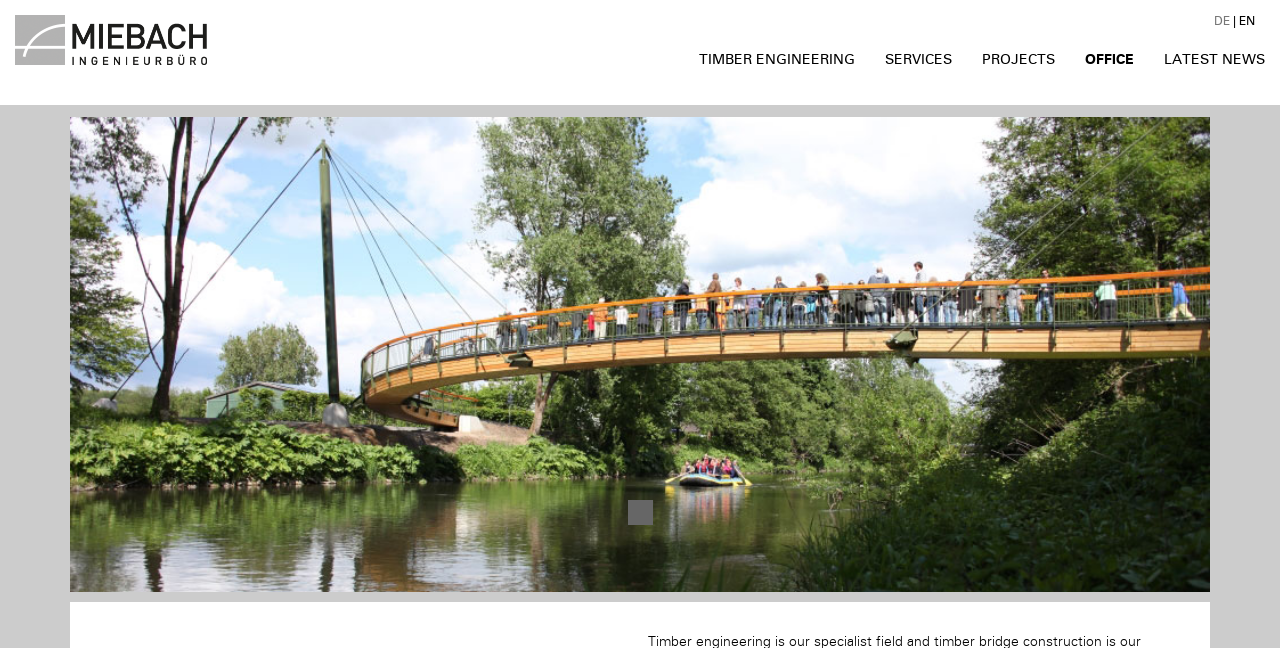Respond to the question with just a single word or phrase: 
What is the last navigation link?

LATEST NEWS